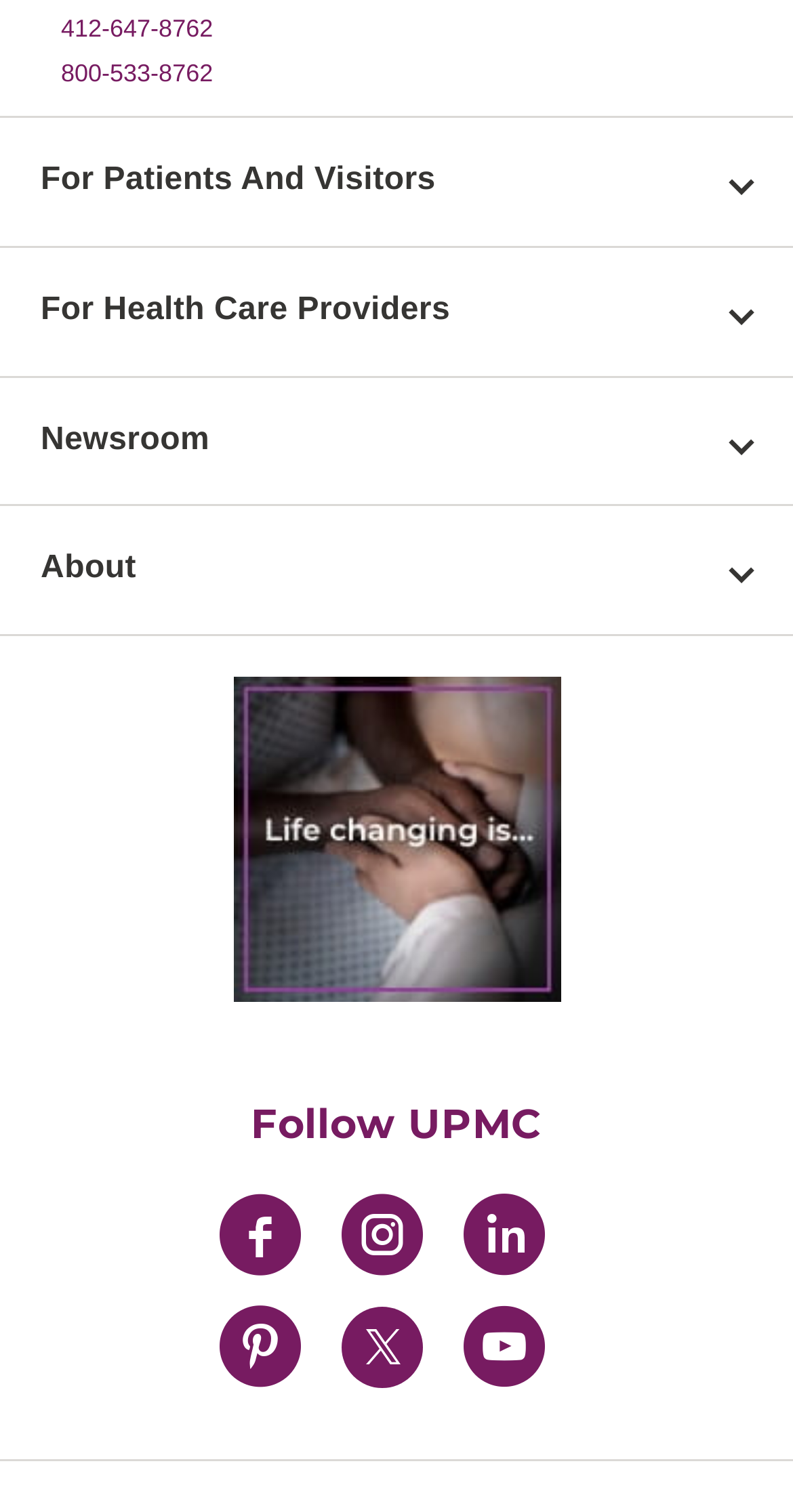Indicate the bounding box coordinates of the clickable region to achieve the following instruction: "Click the 'Newsroom' button."

[0.0, 0.249, 1.0, 0.335]